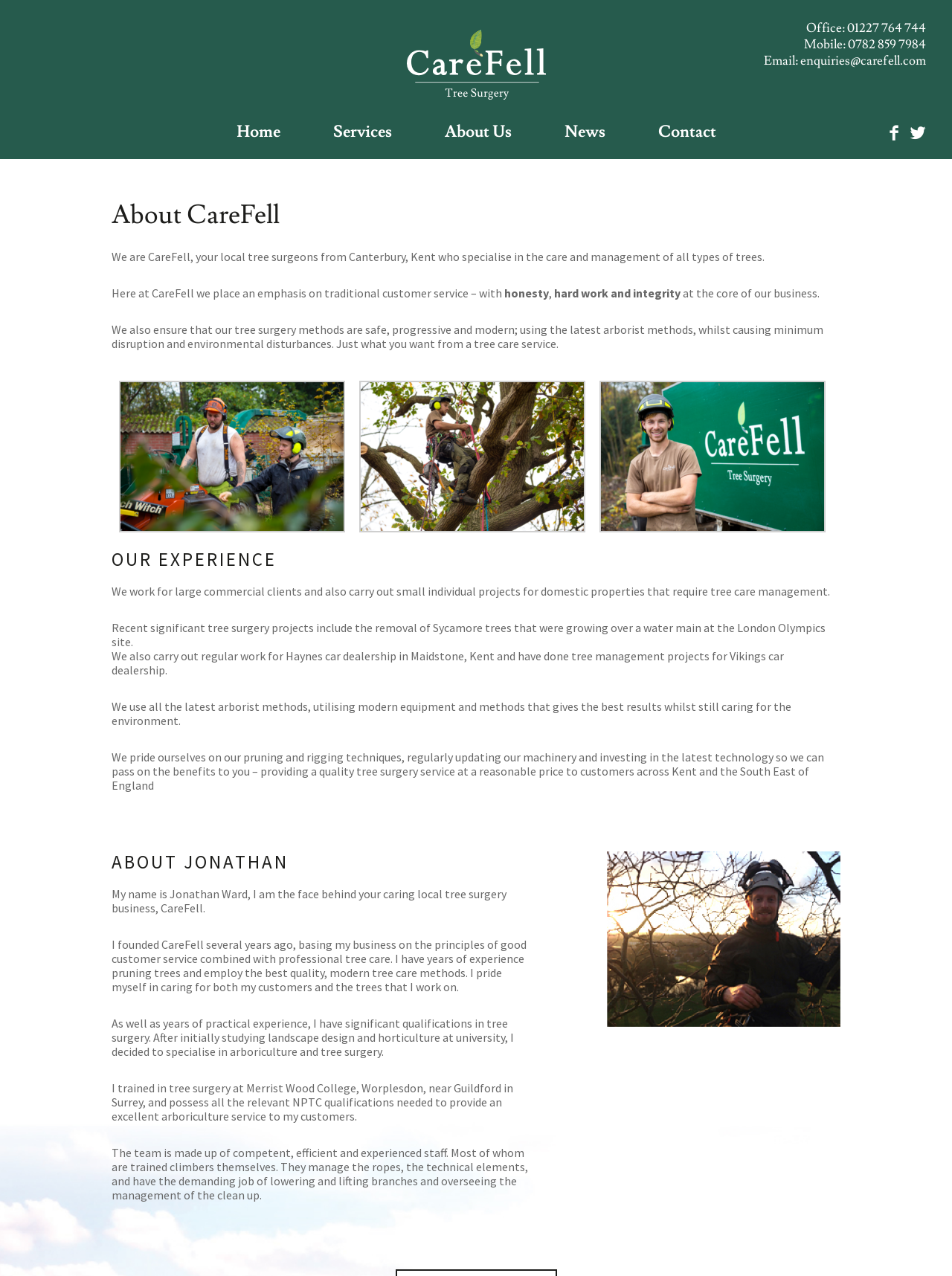Pinpoint the bounding box coordinates of the element that must be clicked to accomplish the following instruction: "Go to the Home page". The coordinates should be in the format of four float numbers between 0 and 1, i.e., [left, top, right, bottom].

[0.248, 0.097, 0.294, 0.11]